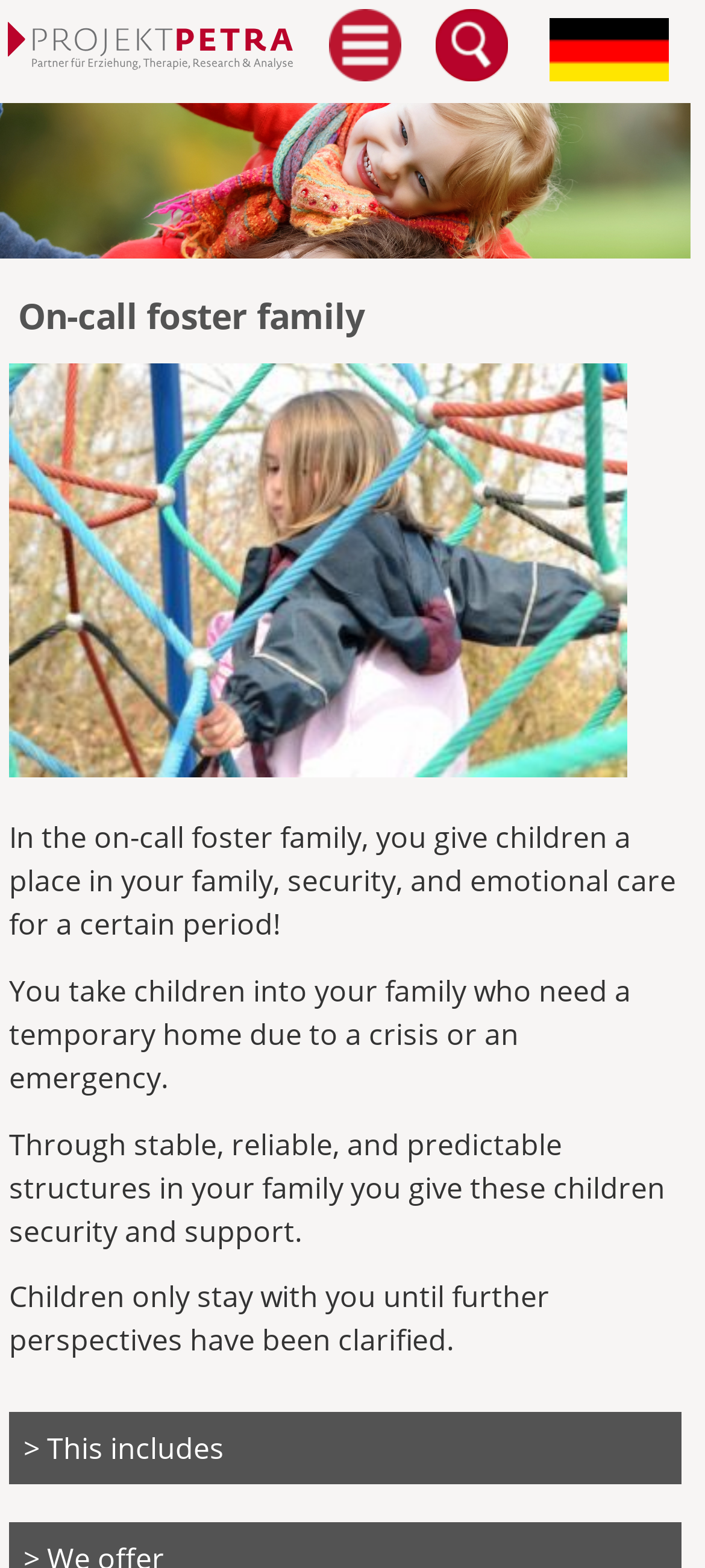Identify and provide the main heading of the webpage.

On-call foster family